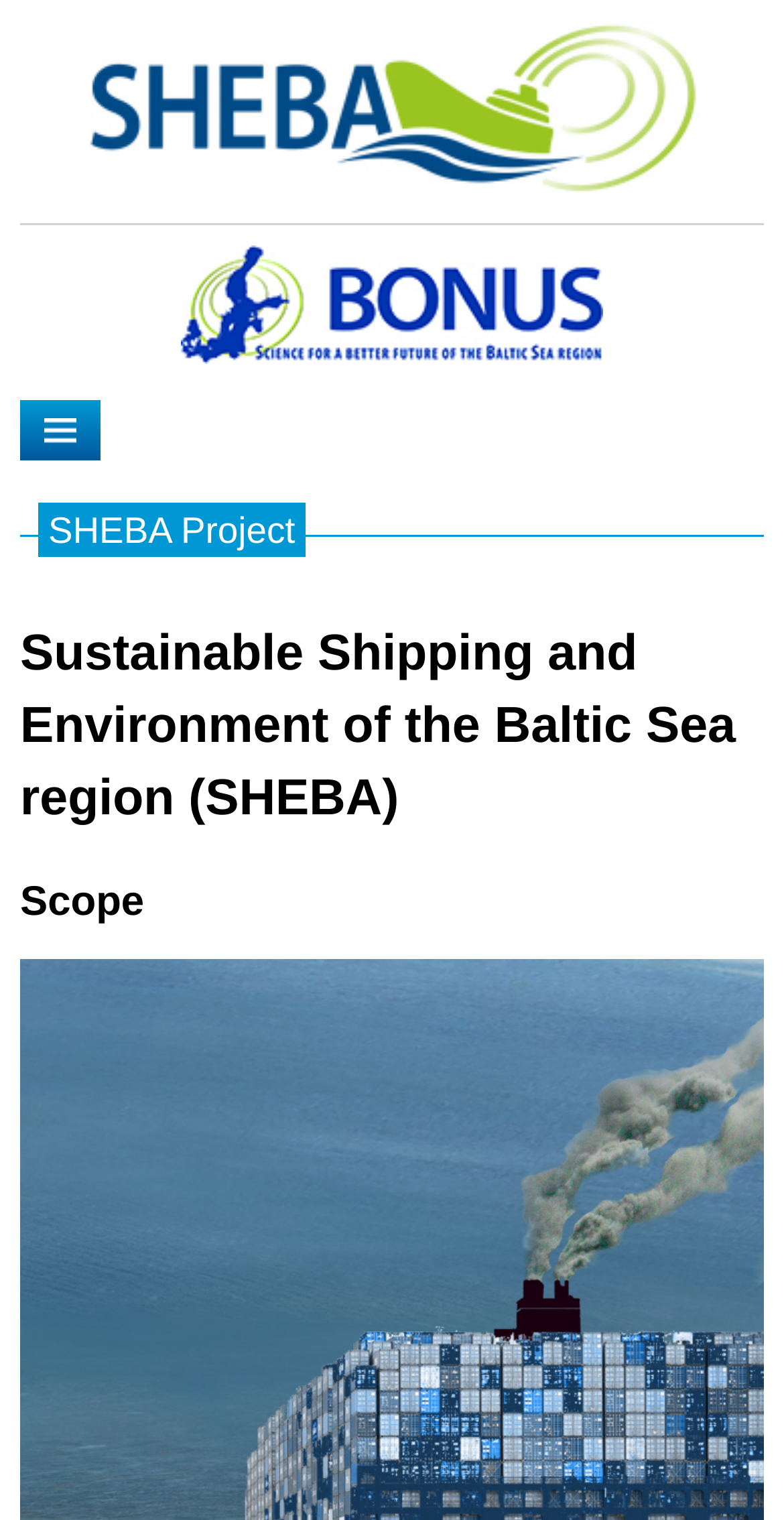Using floating point numbers between 0 and 1, provide the bounding box coordinates in the format (top-left x, top-left y, bottom-right x, bottom-right y). Locate the UI element described here: alt="Logo NOAH"

[0.095, 0.054, 0.905, 0.082]